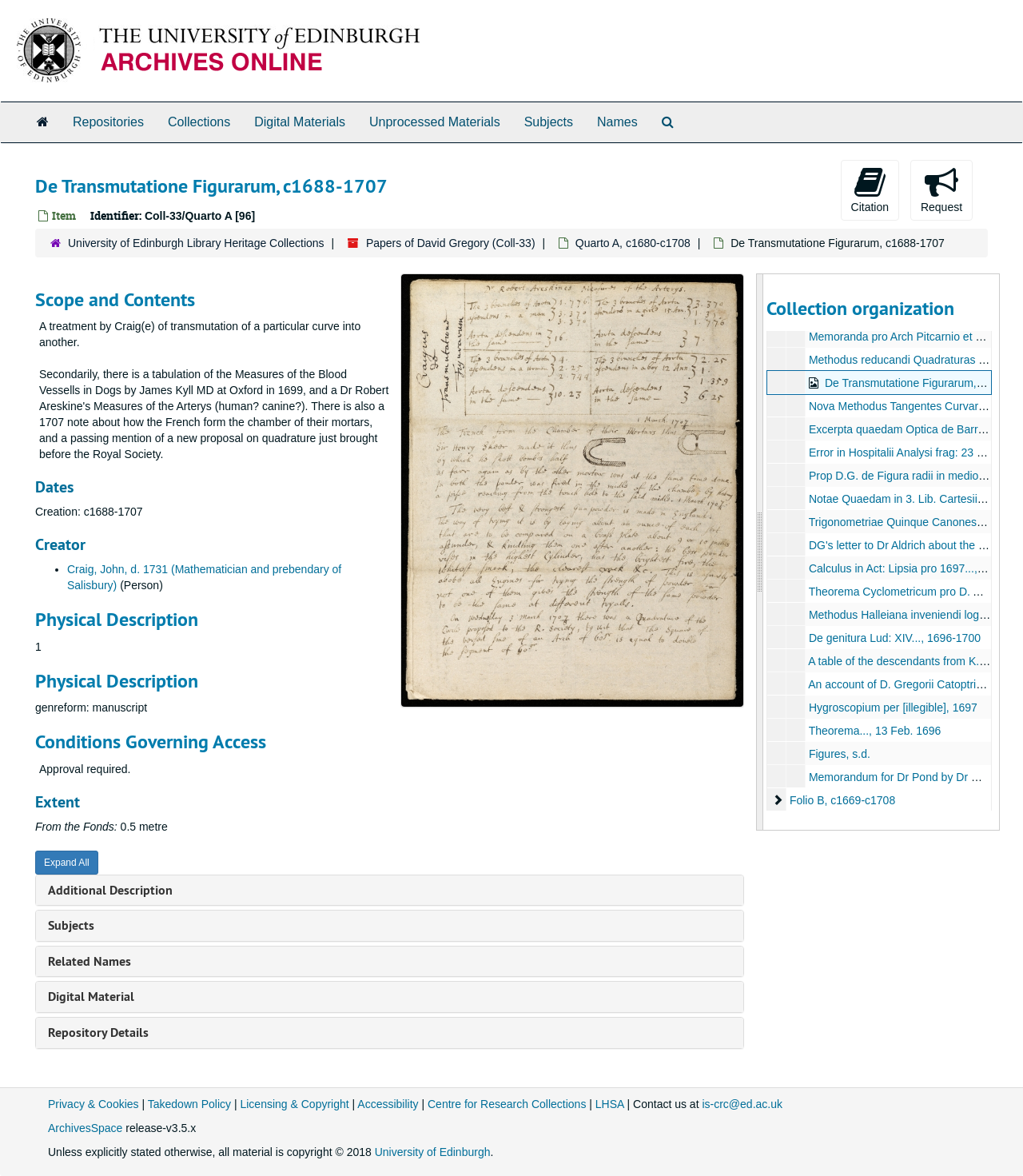Please locate the bounding box coordinates of the element's region that needs to be clicked to follow the instruction: "Click the 'Repositories' link". The bounding box coordinates should be provided as four float numbers between 0 and 1, i.e., [left, top, right, bottom].

[0.059, 0.087, 0.152, 0.121]